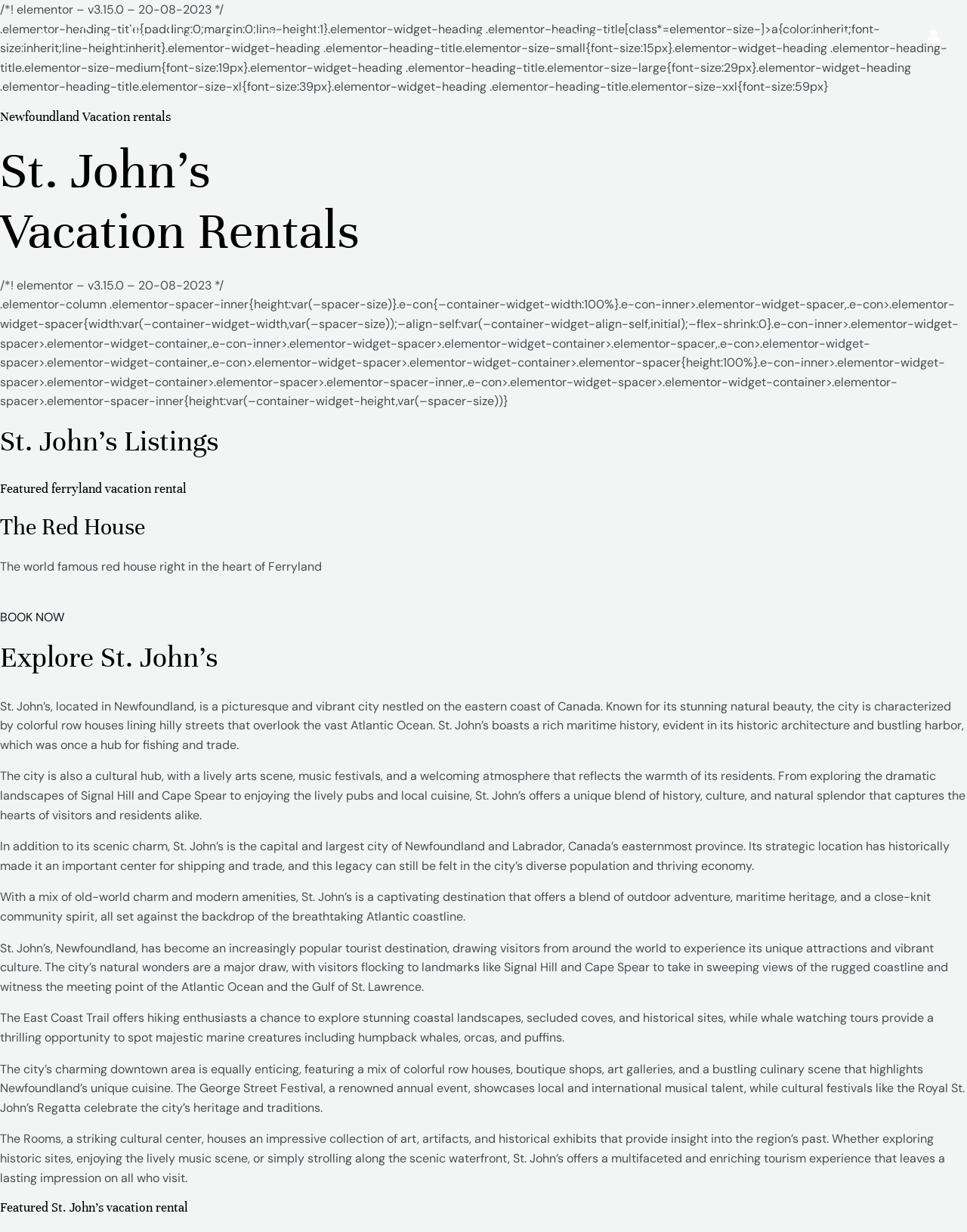Please give a one-word or short phrase response to the following question: 
What is the name of the vacation rental?

The Red House